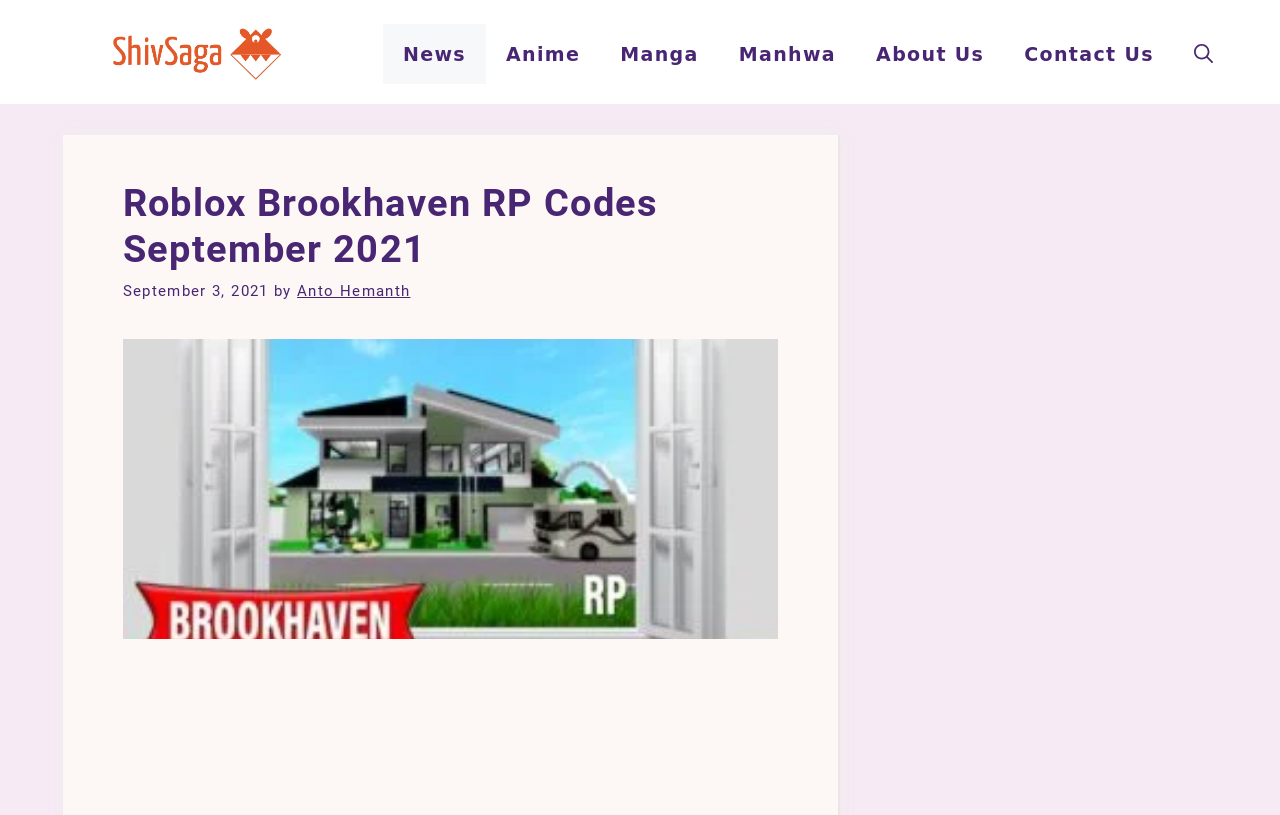Specify the bounding box coordinates of the region I need to click to perform the following instruction: "visit Anto Hemanth's profile". The coordinates must be four float numbers in the range of 0 to 1, i.e., [left, top, right, bottom].

[0.232, 0.346, 0.321, 0.368]